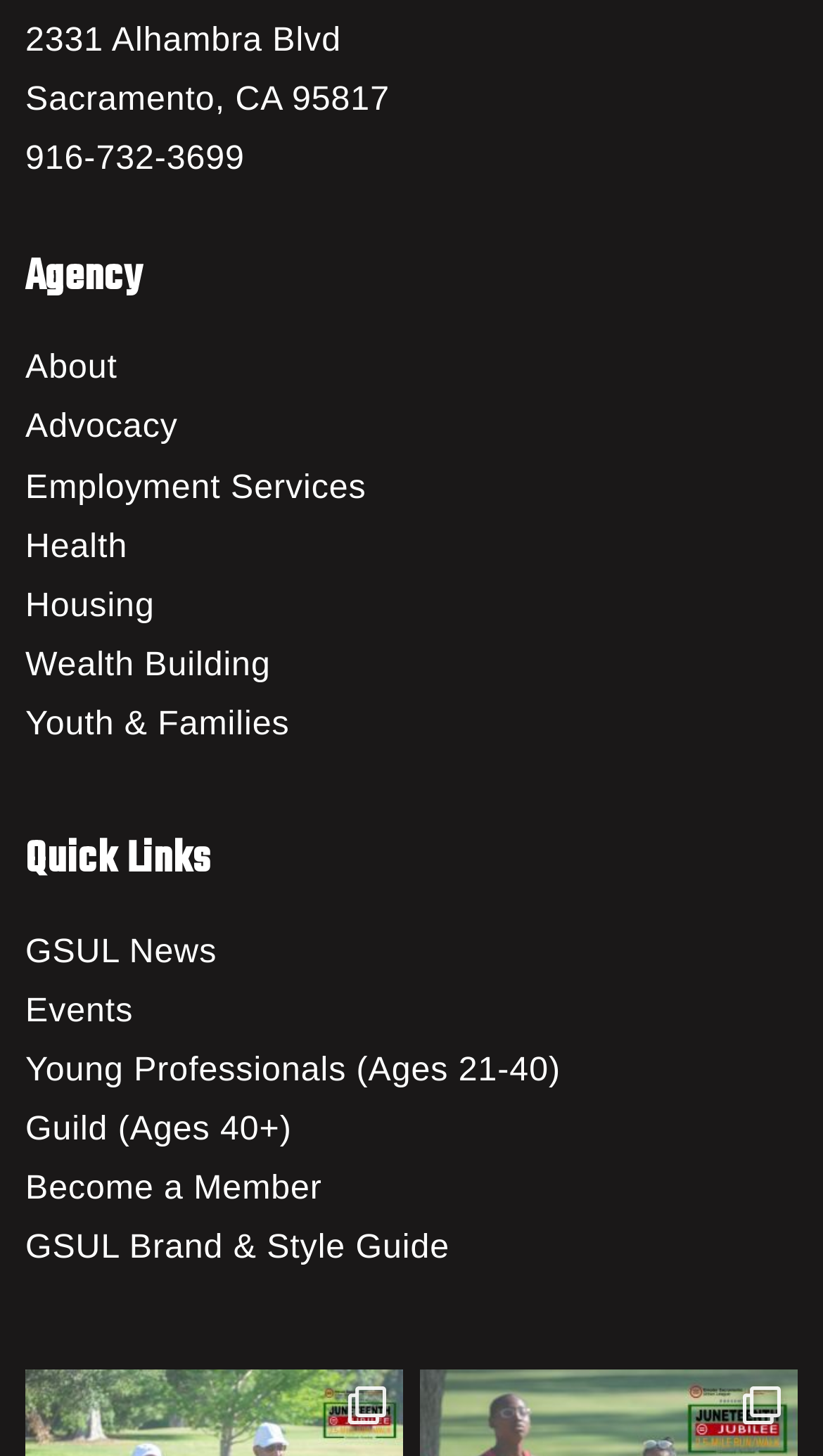Answer succinctly with a single word or phrase:
What is the category of 'Young Professionals (Ages 21-40)'?

Quick Links